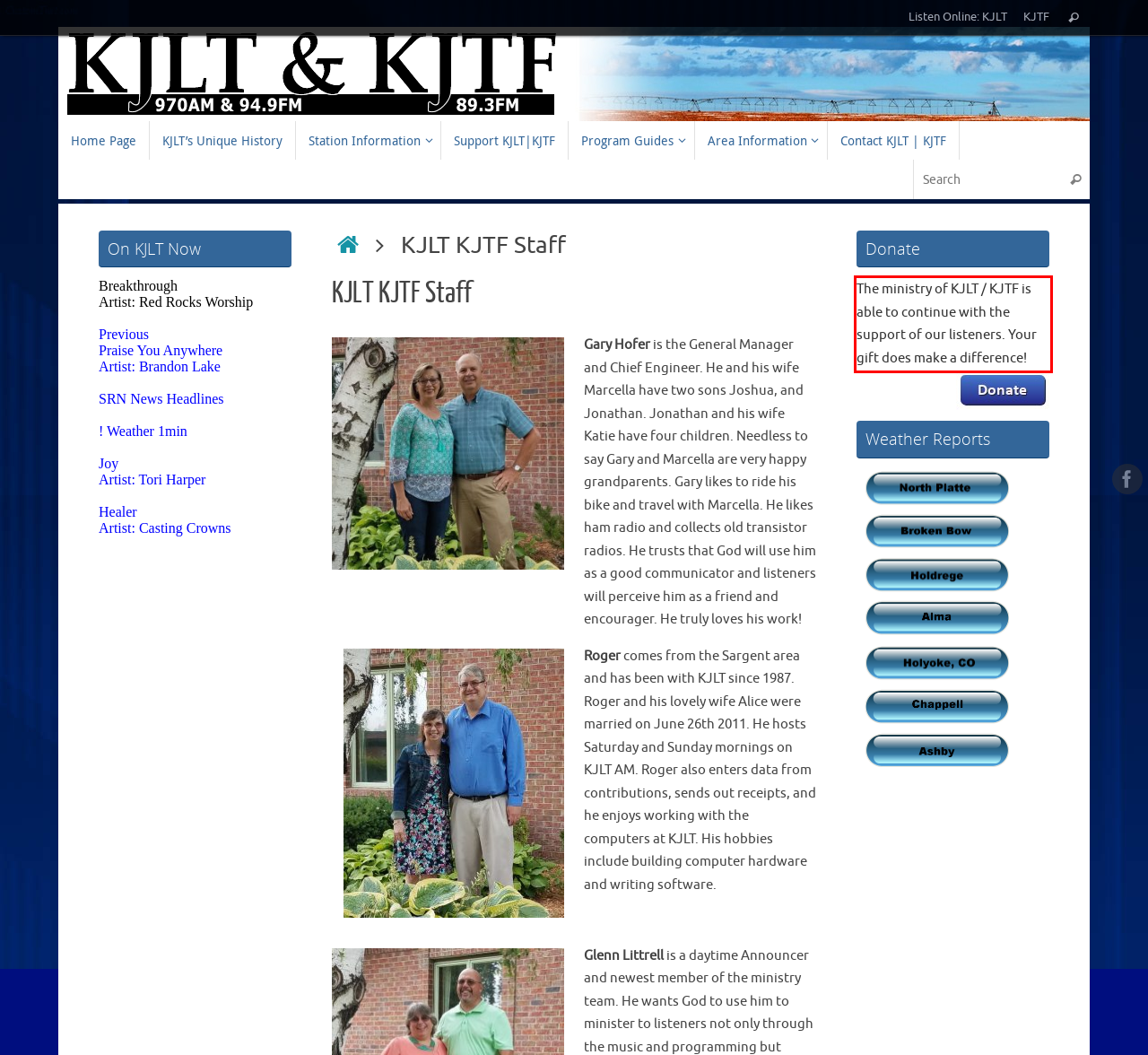There is a UI element on the webpage screenshot marked by a red bounding box. Extract and generate the text content from within this red box.

The ministry of KJLT / KJTF is able to continue with the support of our listeners. Your gift does make a difference!